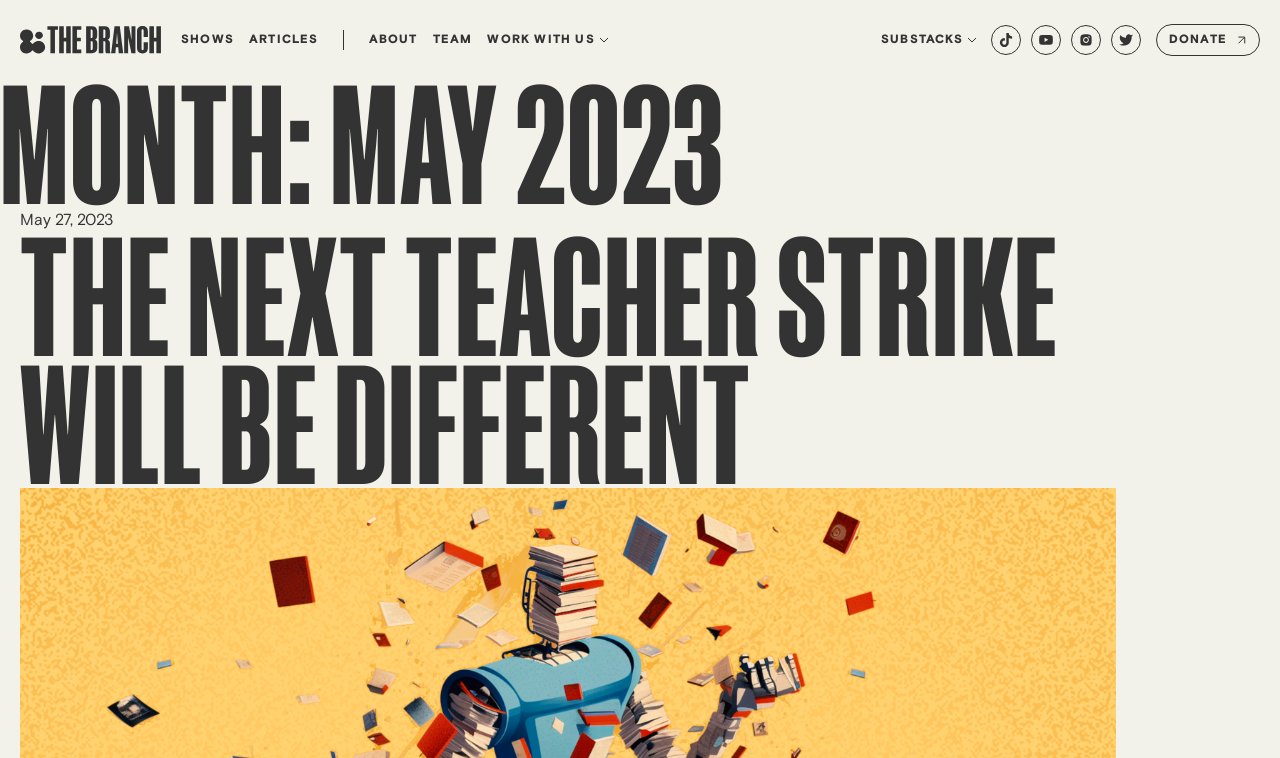Answer the question briefly using a single word or phrase: 
How many images are there in the bottom section?

5